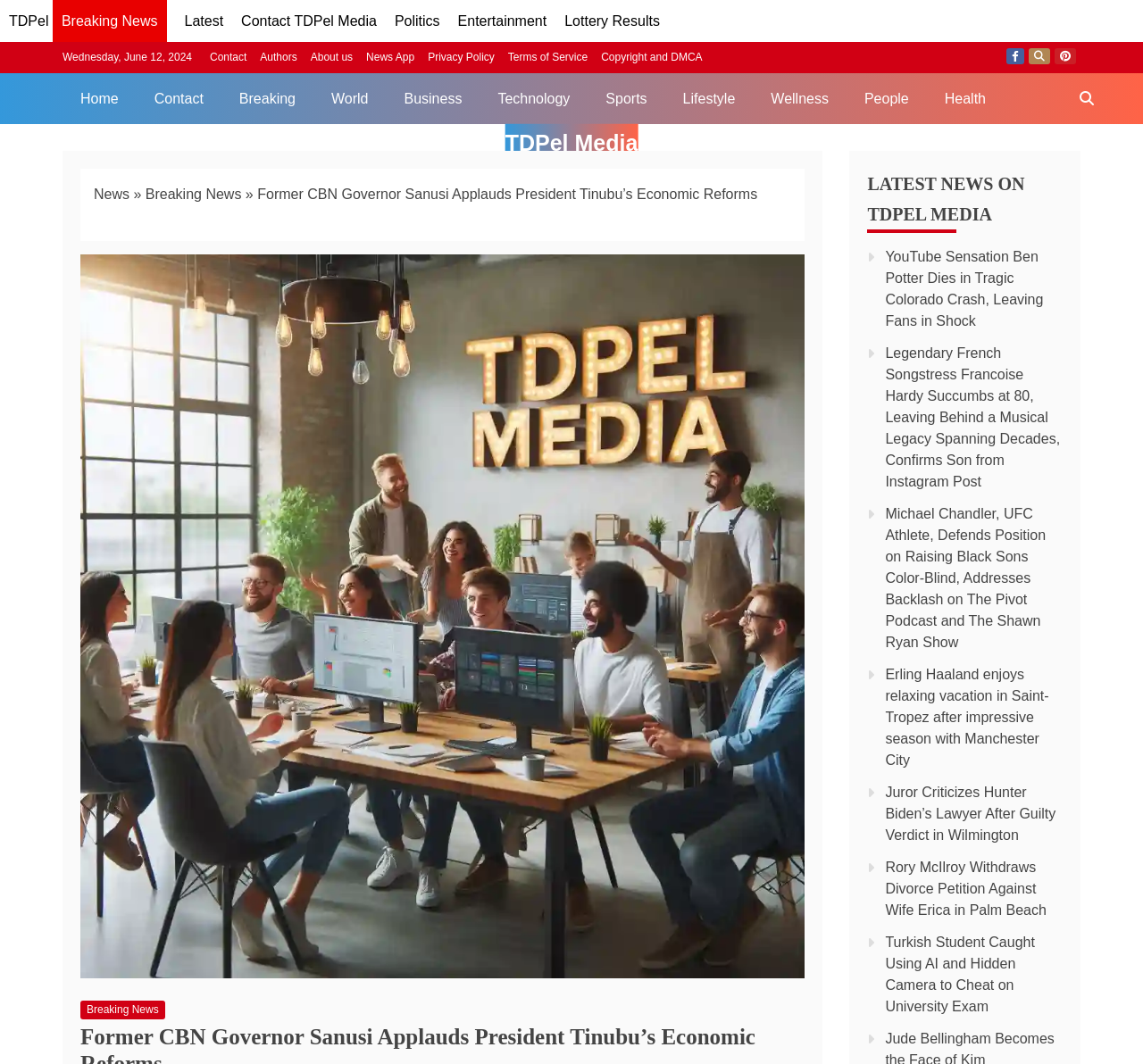What is the category of the news article?
With the help of the image, please provide a detailed response to the question.

I found the category of the news article by looking at the link element with the bounding box coordinates [0.127, 0.175, 0.211, 0.189], which contains the text 'Breaking News'.